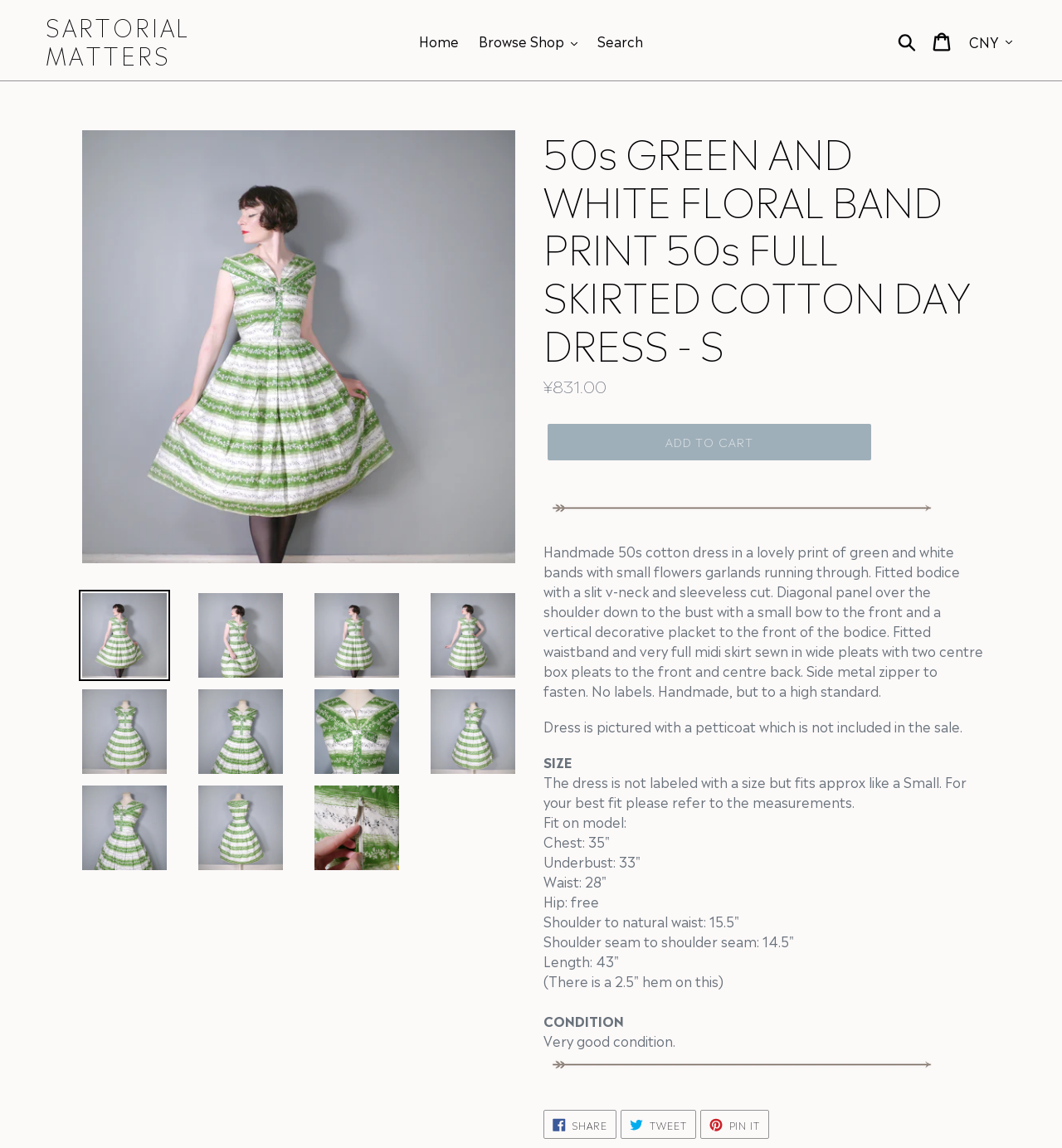Bounding box coordinates should be in the format (top-left x, top-left y, bottom-right x, bottom-right y) and all values should be floating point numbers between 0 and 1. Determine the bounding box coordinate for the UI element described as: Add to cart

[0.516, 0.369, 0.82, 0.401]